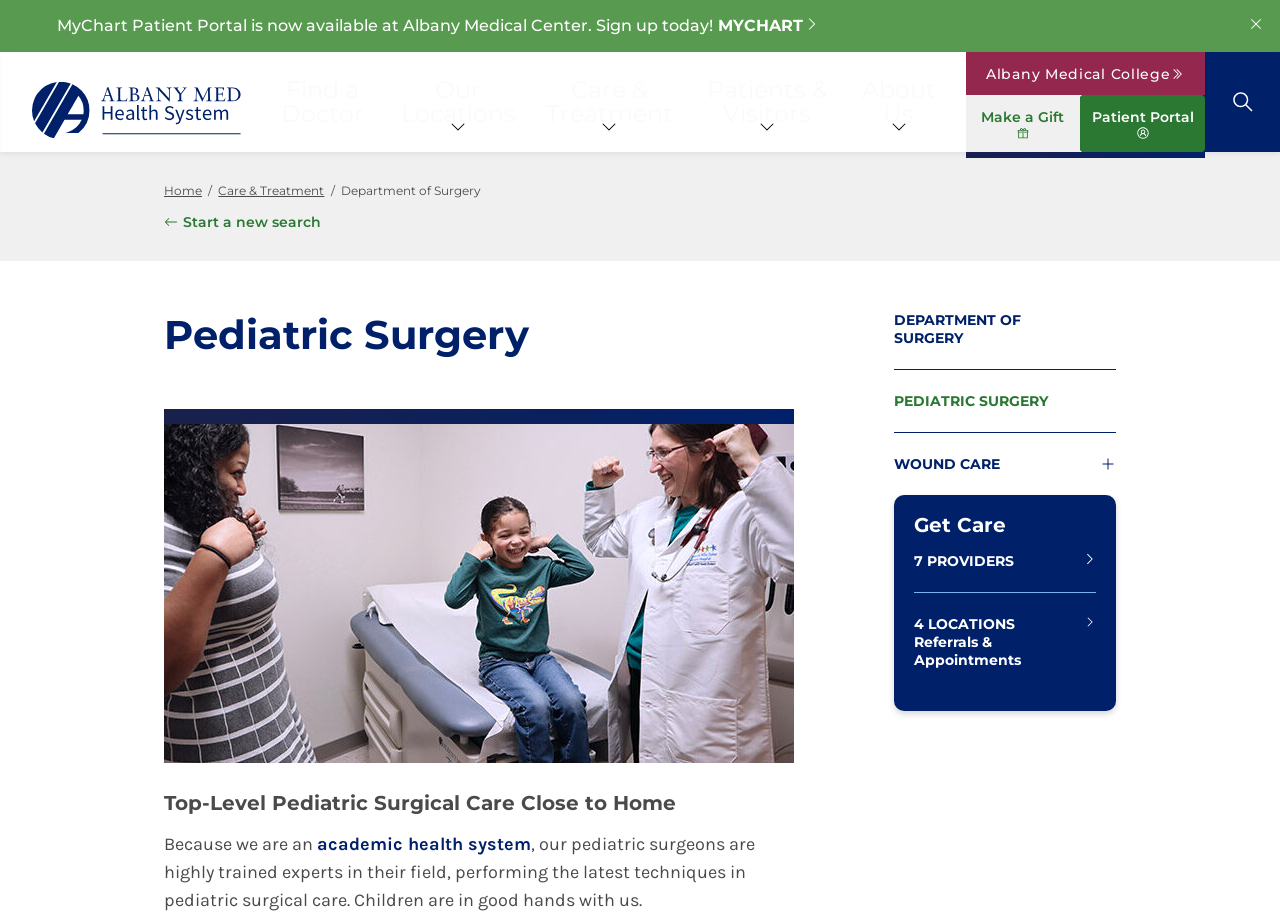Identify the bounding box coordinates of the part that should be clicked to carry out this instruction: "Find a doctor".

[0.214, 0.056, 0.293, 0.165]